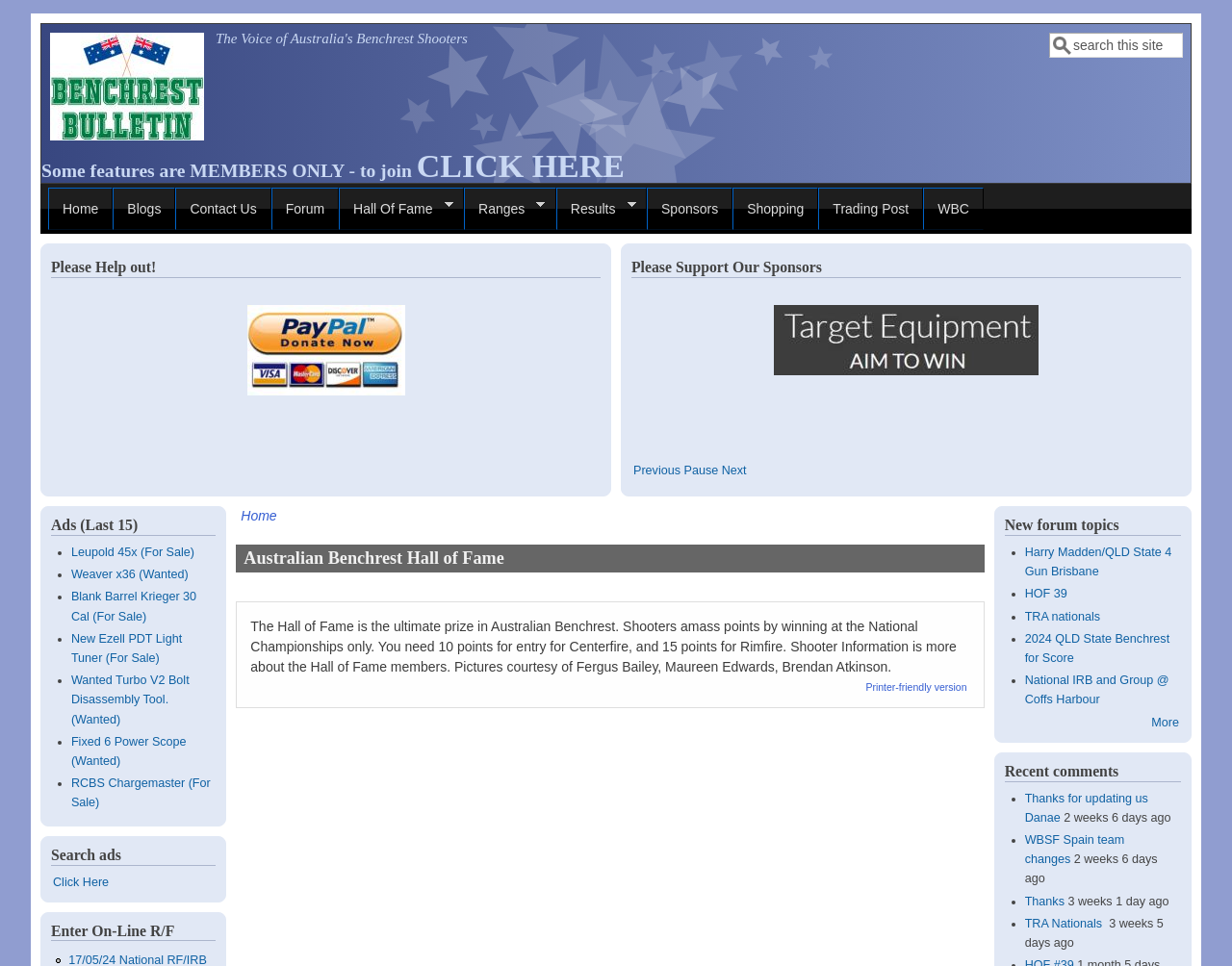Produce a meticulous description of the webpage.

The webpage is about the Australian Benchrest Hall of Fame, a prestigious award in the sport of benchrest shooting. At the top of the page, there is a navigation menu with links to various sections of the website, including "Home", "Blogs", "Contact Us", and others. Below the navigation menu, there is a heading that reads "Some features are MEMBERS ONLY - to join CLICK HERE", with a link to join the membership.

On the left side of the page, there is a section with a heading "Please Help out!" and an image. Below this section, there is another heading "Please Support Our Sponsors". On the right side of the page, there is a search form with a textbox and a button to search the site.

The main content of the page is divided into several sections. The first section has a heading "Australian Benchrest Hall of Fame" and a paragraph of text that explains the Hall of Fame and its requirements. Below this section, there is a list of links to ads, with each link preceded by a bullet point. The ads are for various shooting-related products and services.

Further down the page, there are sections for "Search ads", "Enter On-Line R/F", and "New forum topics". The "New forum topics" section has a list of links to recent forum posts, with each link preceded by a bullet point. The posts are about various topics related to benchrest shooting.

At the bottom of the page, there is a section for "Recent comments", which lists recent comments made on the website, along with the date and time of each comment.